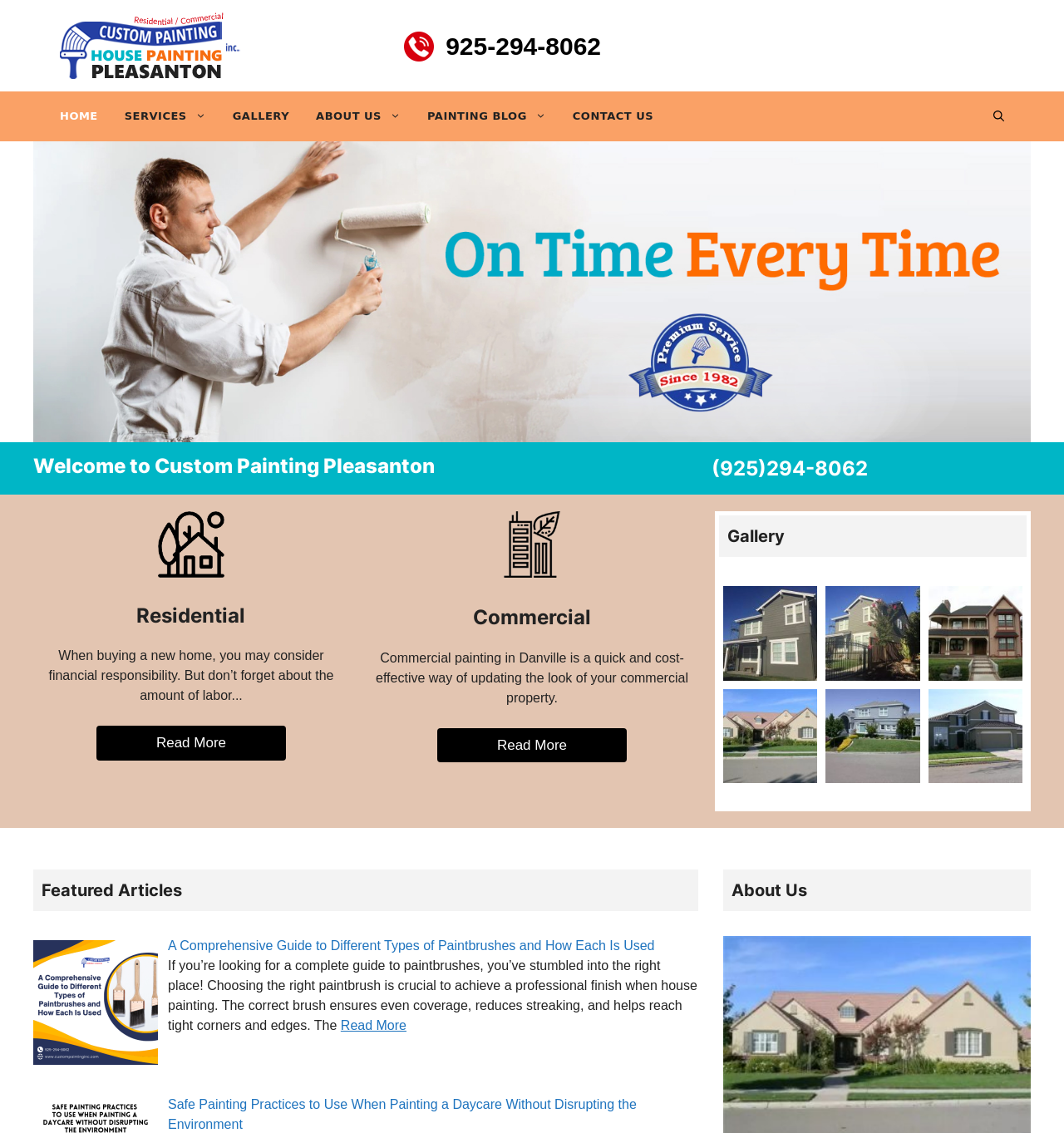Please locate the bounding box coordinates of the element that needs to be clicked to achieve the following instruction: "Read the article about paintbrushes". The coordinates should be four float numbers between 0 and 1, i.e., [left, top, right, bottom].

[0.32, 0.899, 0.382, 0.911]